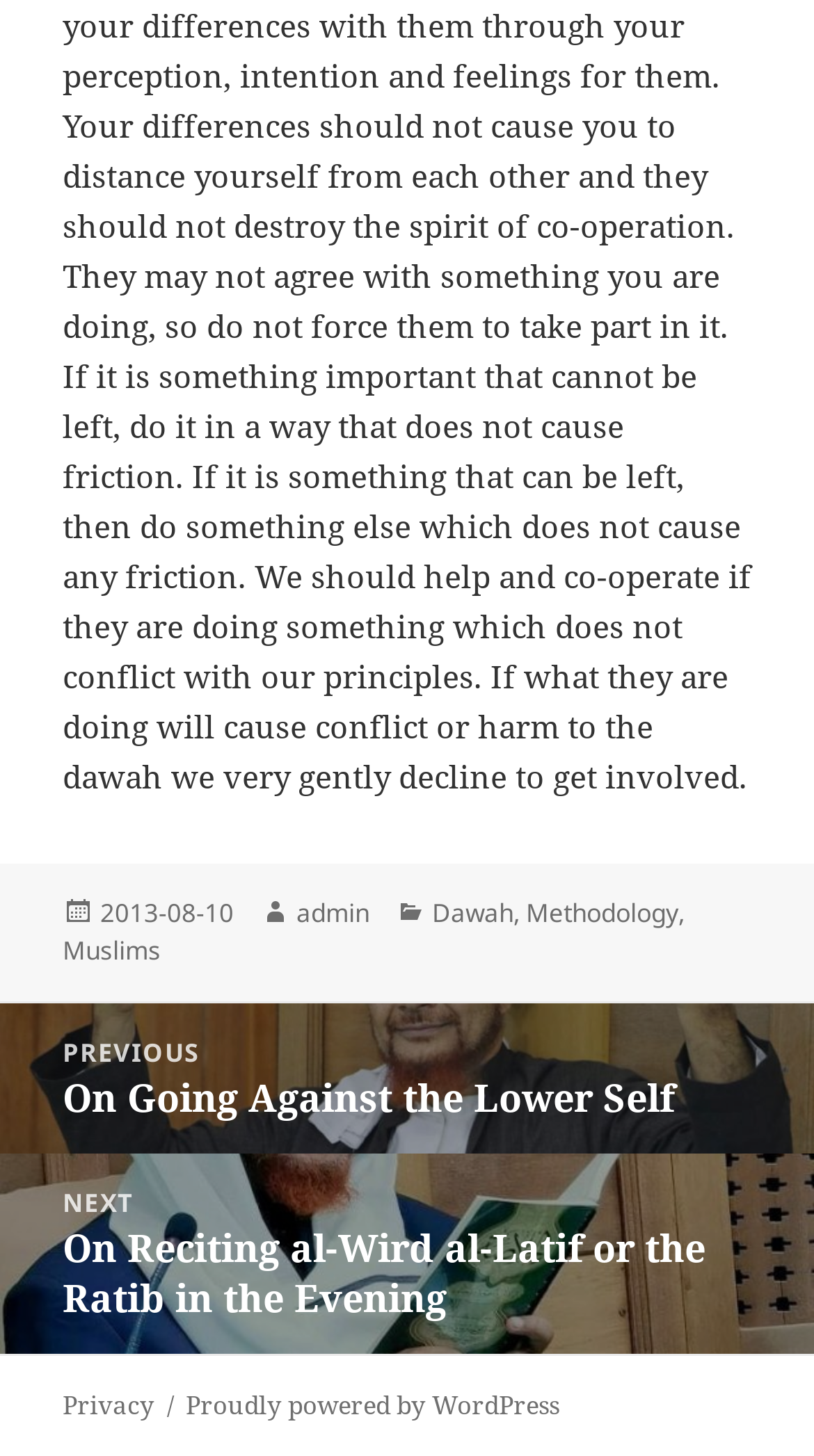Who is the author of the current post?
From the image, respond using a single word or phrase.

admin